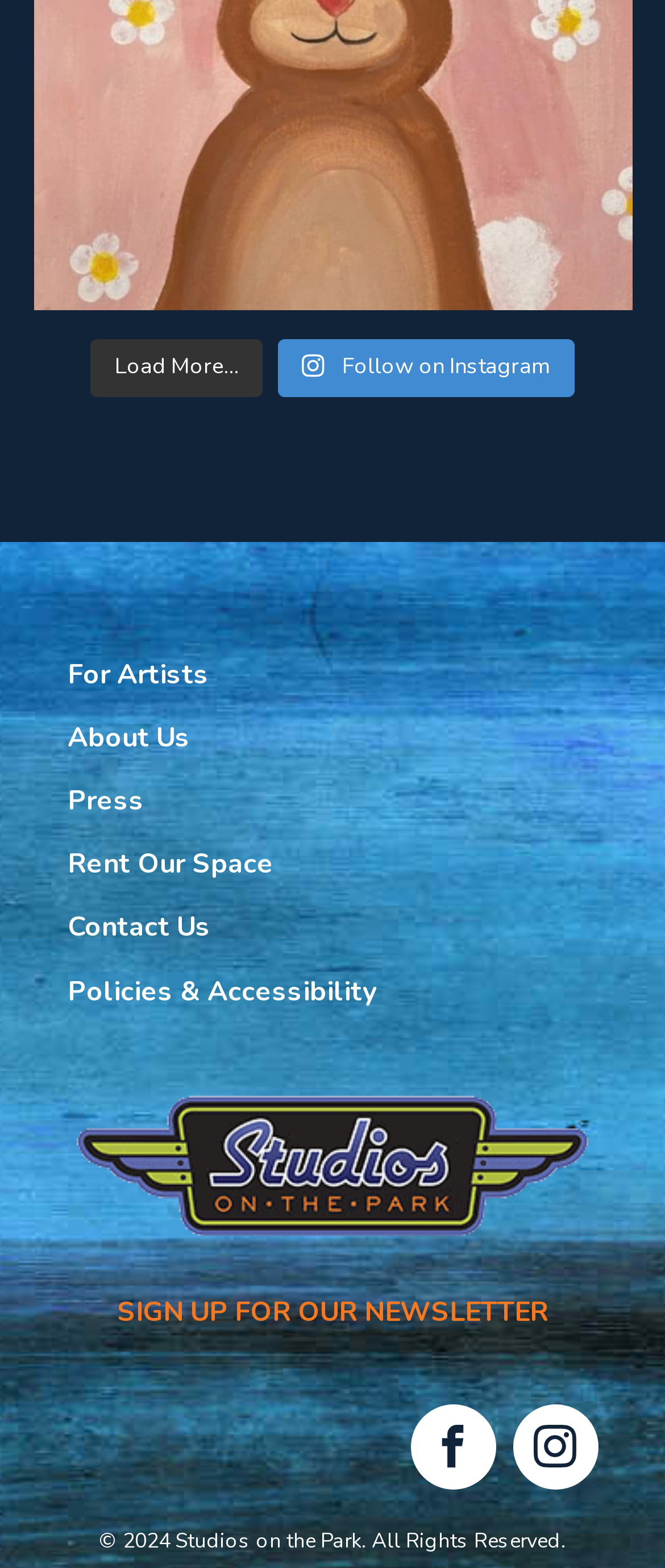Please identify the bounding box coordinates of the region to click in order to complete the given instruction: "Load more content". The coordinates should be four float numbers between 0 and 1, i.e., [left, top, right, bottom].

[0.137, 0.216, 0.396, 0.253]